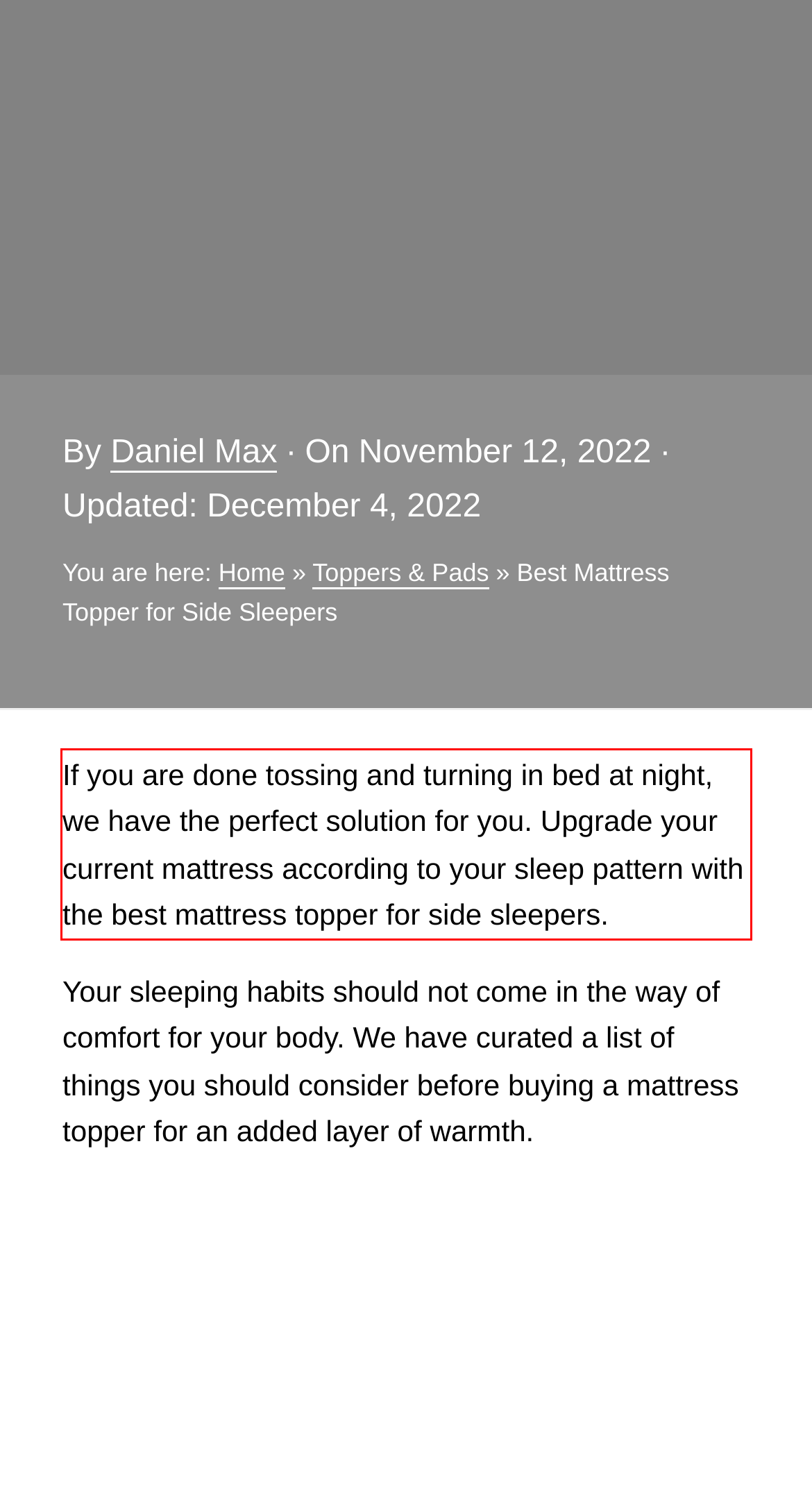Please identify and extract the text content from the UI element encased in a red bounding box on the provided webpage screenshot.

If you are done tossing and turning in bed at night, we have the perfect solution for you. Upgrade your current mattress according to your sleep pattern with the best mattress topper for side sleepers.